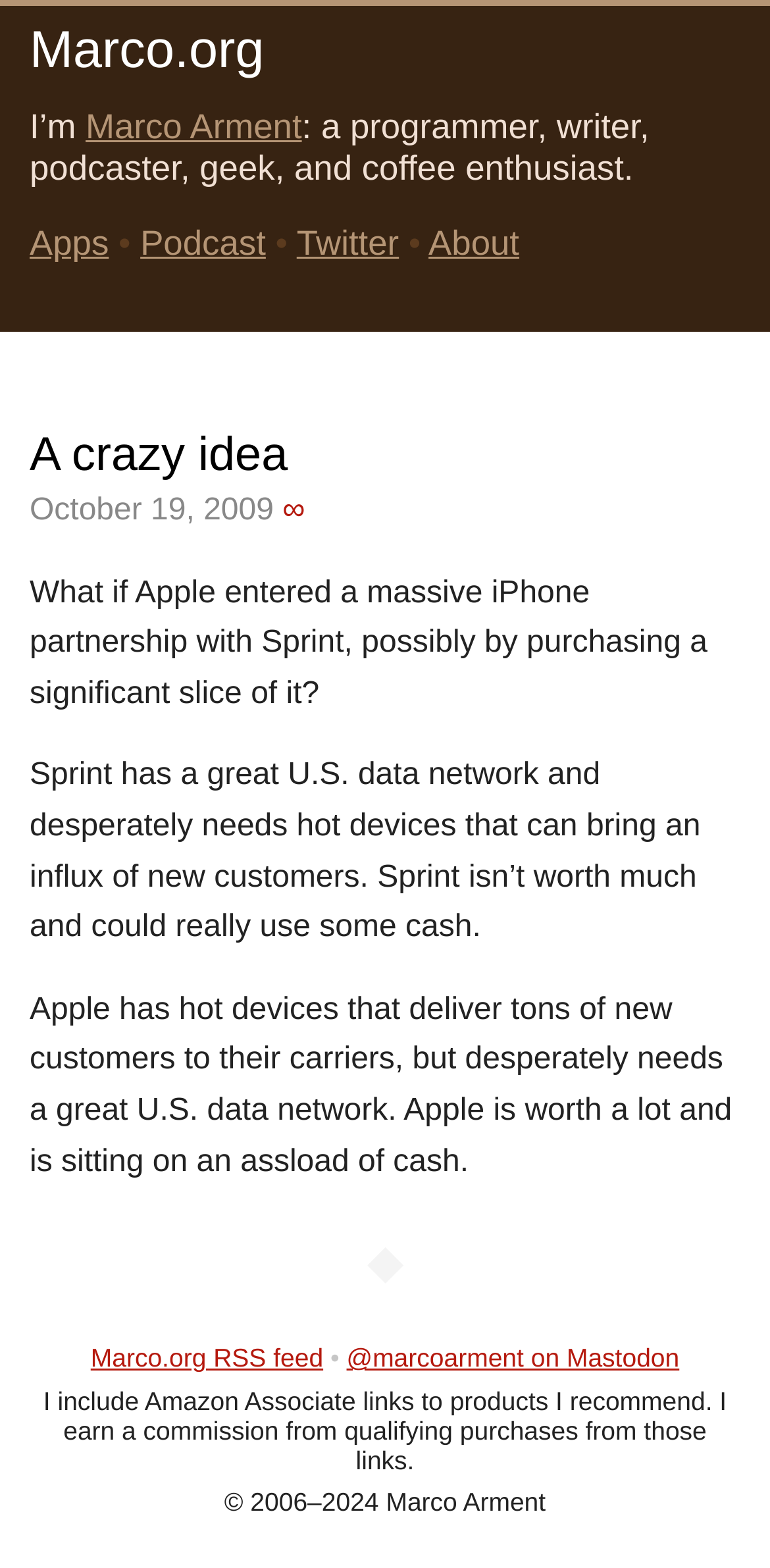Describe in detail what you see on the webpage.

The webpage is a personal blog titled "A crazy idea – Marco.org". At the top, there is a heading with the title "Marco.org" and a link to the same. Below this, there is a brief introduction to the author, Marco Arment, who is a programmer, writer, podcaster, geek, and coffee enthusiast. 

To the right of the introduction, there are links to "Apps", "Podcast", "Twitter", and "About" pages. 

The main content of the webpage is an article titled "A crazy idea", which is dated October 19, 2009. The article discusses a hypothetical scenario where Apple partners with Sprint, possibly by purchasing a significant portion of the company. The article presents the potential benefits of such a partnership, including Sprint's strong U.S. data network and Apple's popular devices.

At the bottom of the webpage, there is a footer section with links to the Marco.org RSS feed and the author's Mastodon profile. There is also a notice about Amazon Associate links and a copyright statement.